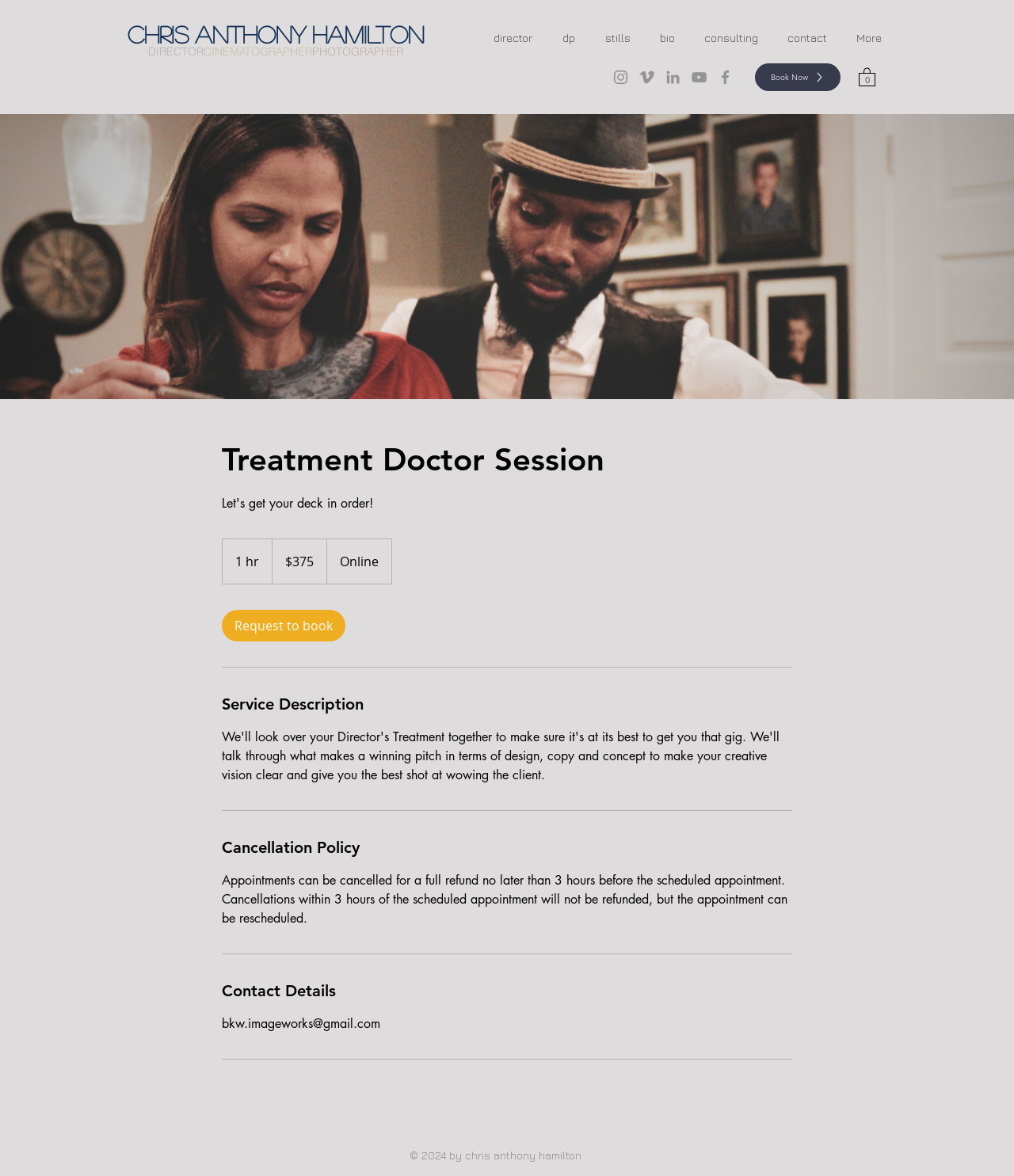Determine the bounding box coordinates of the clickable element to complete this instruction: "Contact the service provider via email". Provide the coordinates in the format of four float numbers between 0 and 1, [left, top, right, bottom].

[0.219, 0.863, 0.375, 0.877]